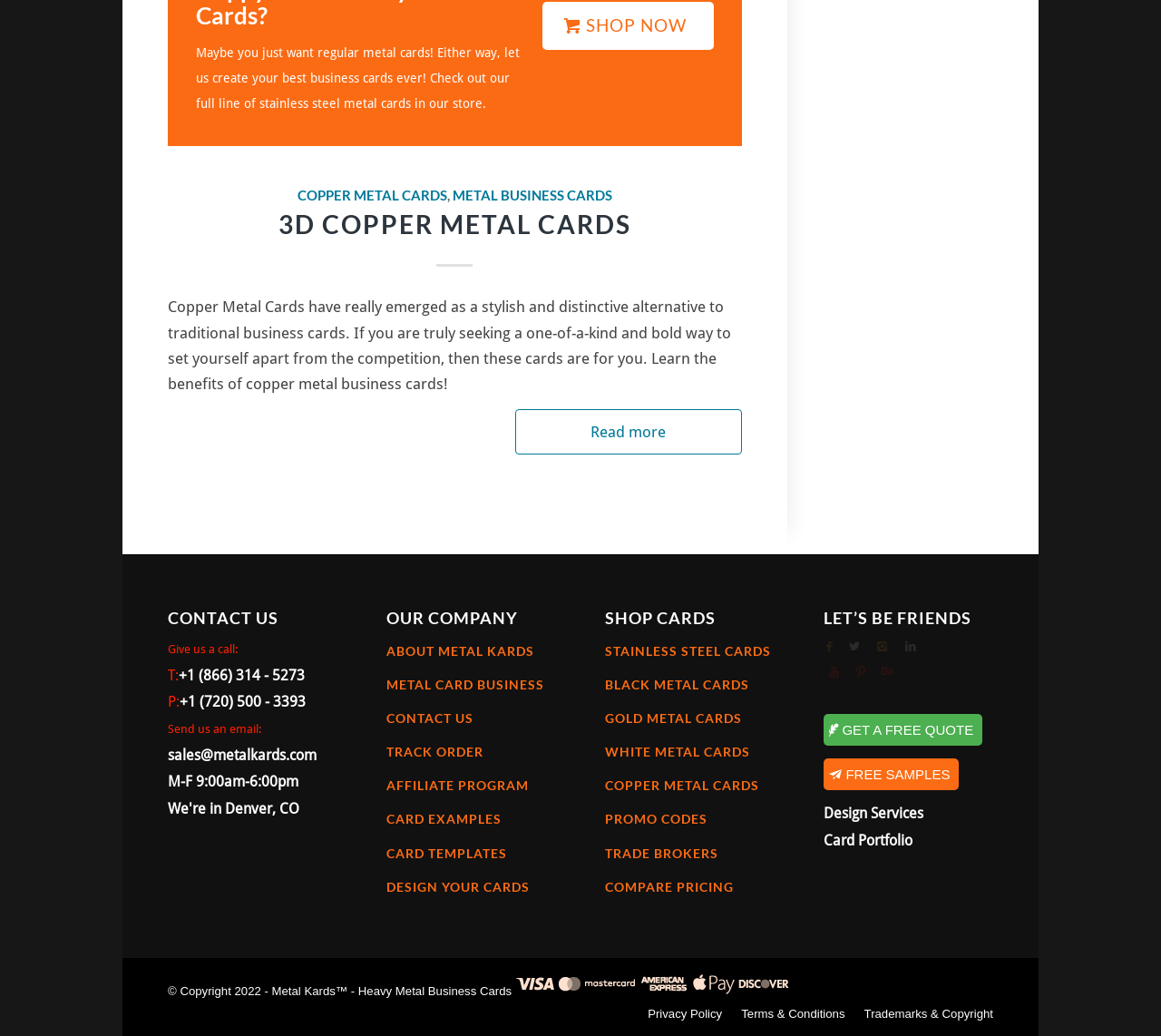What is the company's location?
Please provide a full and detailed response to the question.

The webpage mentions that the company is located in Denver, CO, as indicated by the 'We're in Denver, CO' link in the 'CONTACT US' section.